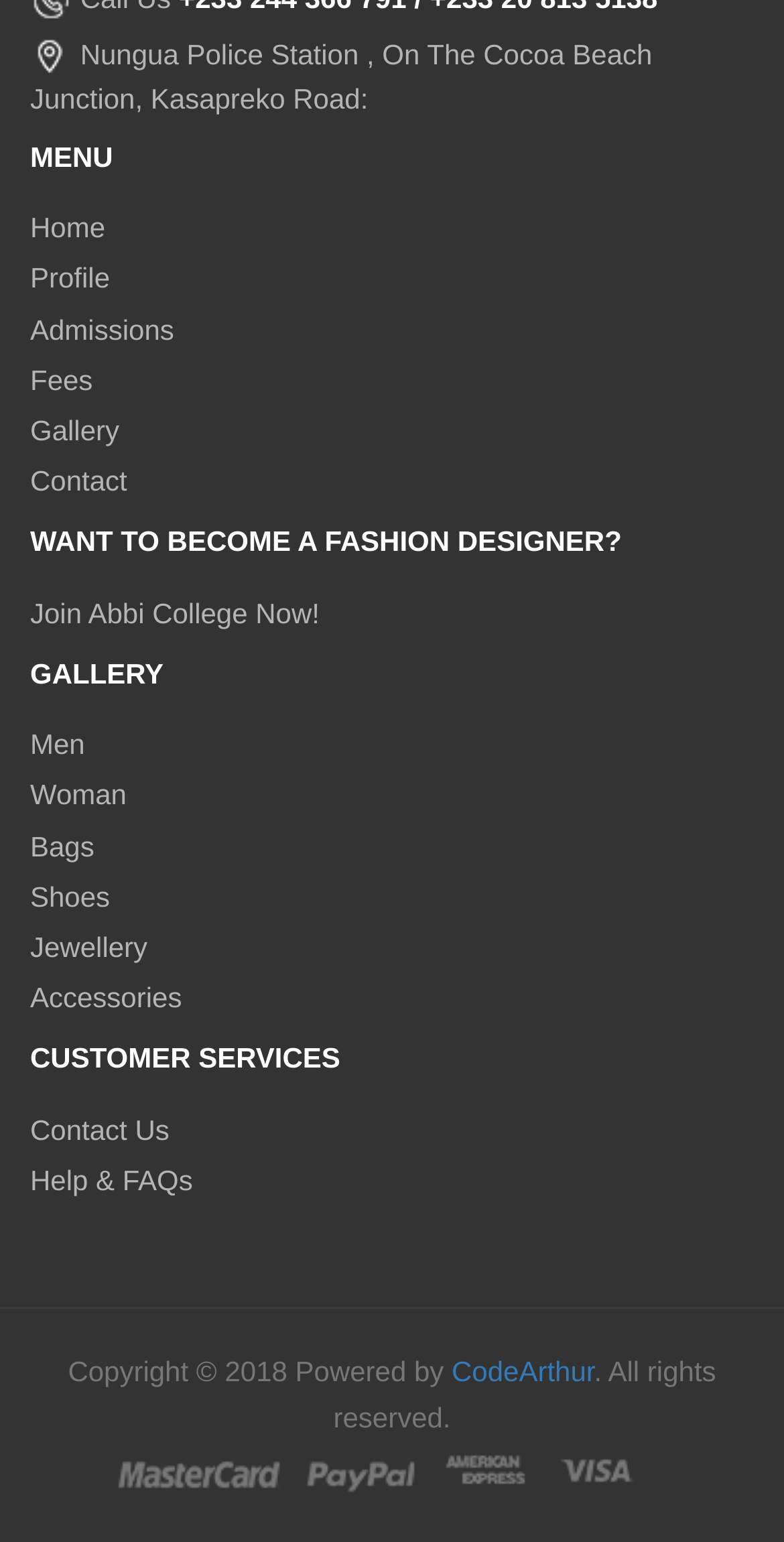Answer the question briefly using a single word or phrase: 
How many categories are there in the Gallery section?

5